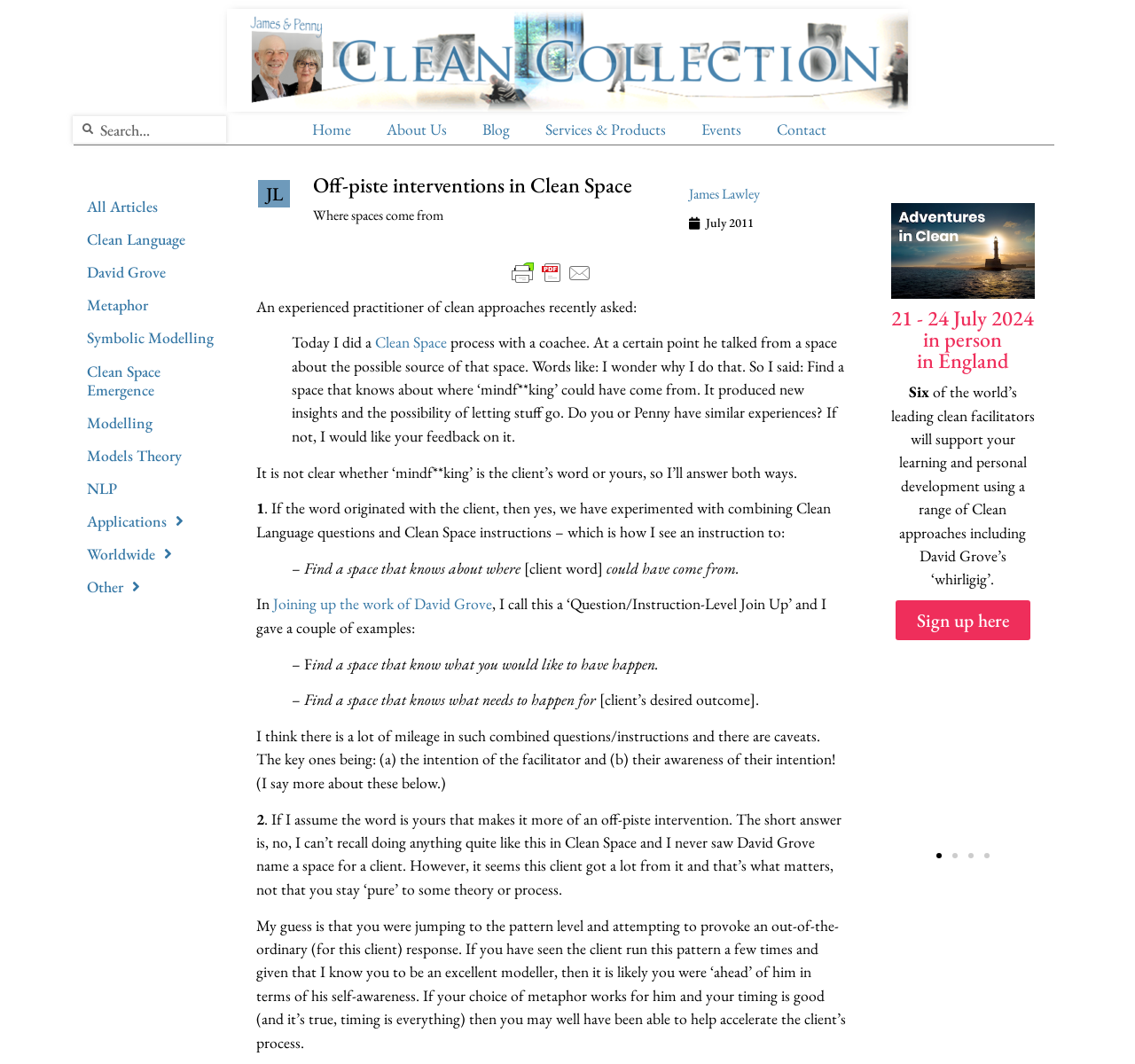Identify the bounding box coordinates of the region that needs to be clicked to carry out this instruction: "Search for something". Provide these coordinates as four float numbers ranging from 0 to 1, i.e., [left, top, right, bottom].

[0.082, 0.112, 0.197, 0.132]